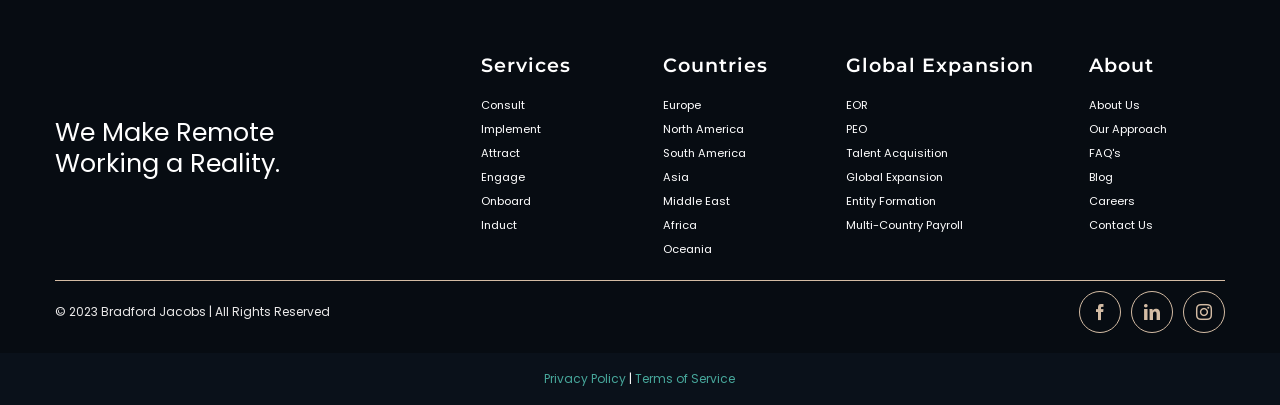Locate the bounding box coordinates of the clickable part needed for the task: "Visit the Bradford Jacobs blog".

[0.851, 0.418, 0.87, 0.458]